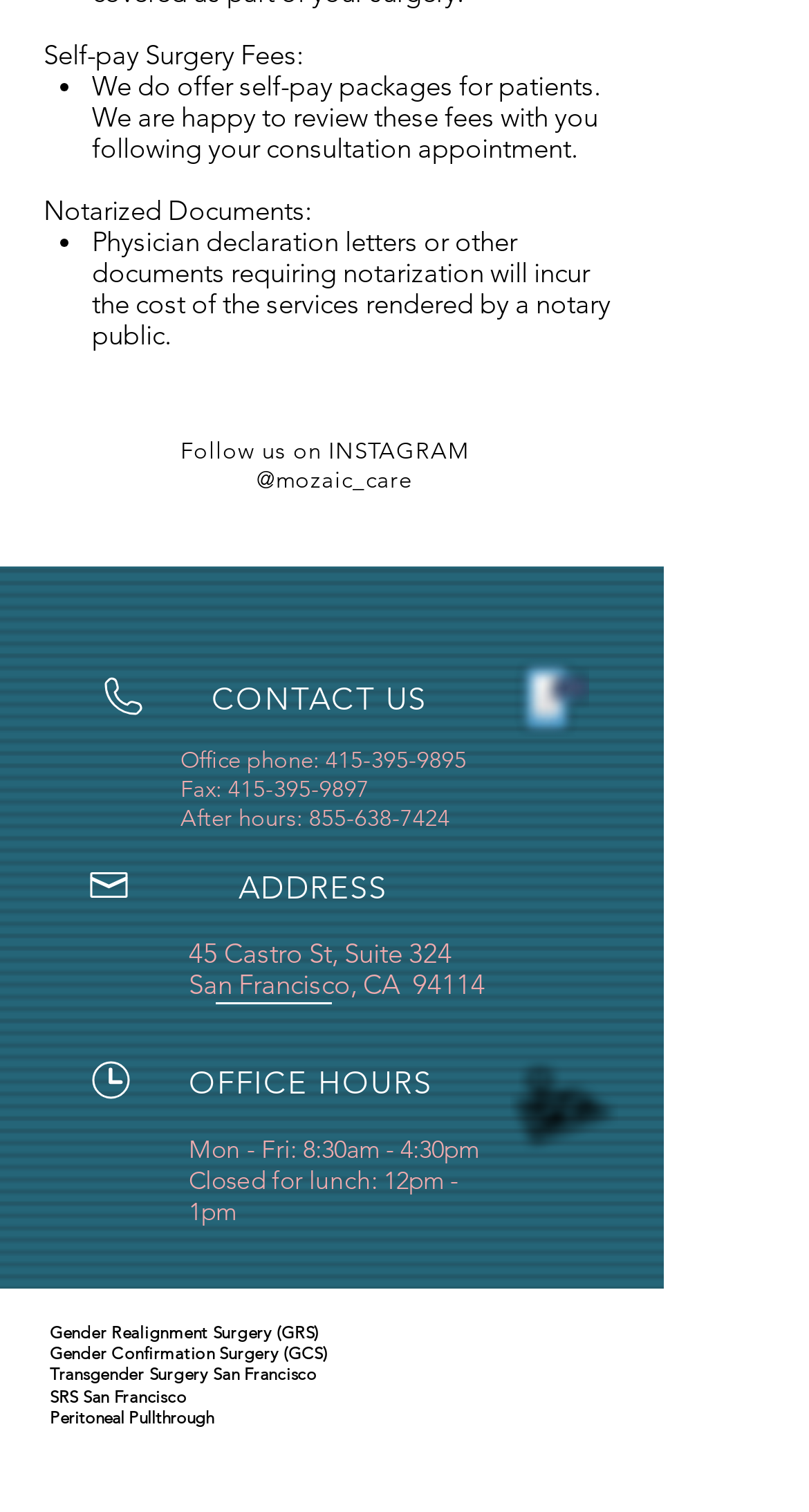What is the cost of notarized documents?
Using the visual information, respond with a single word or phrase.

Cost of services rendered by a notary public